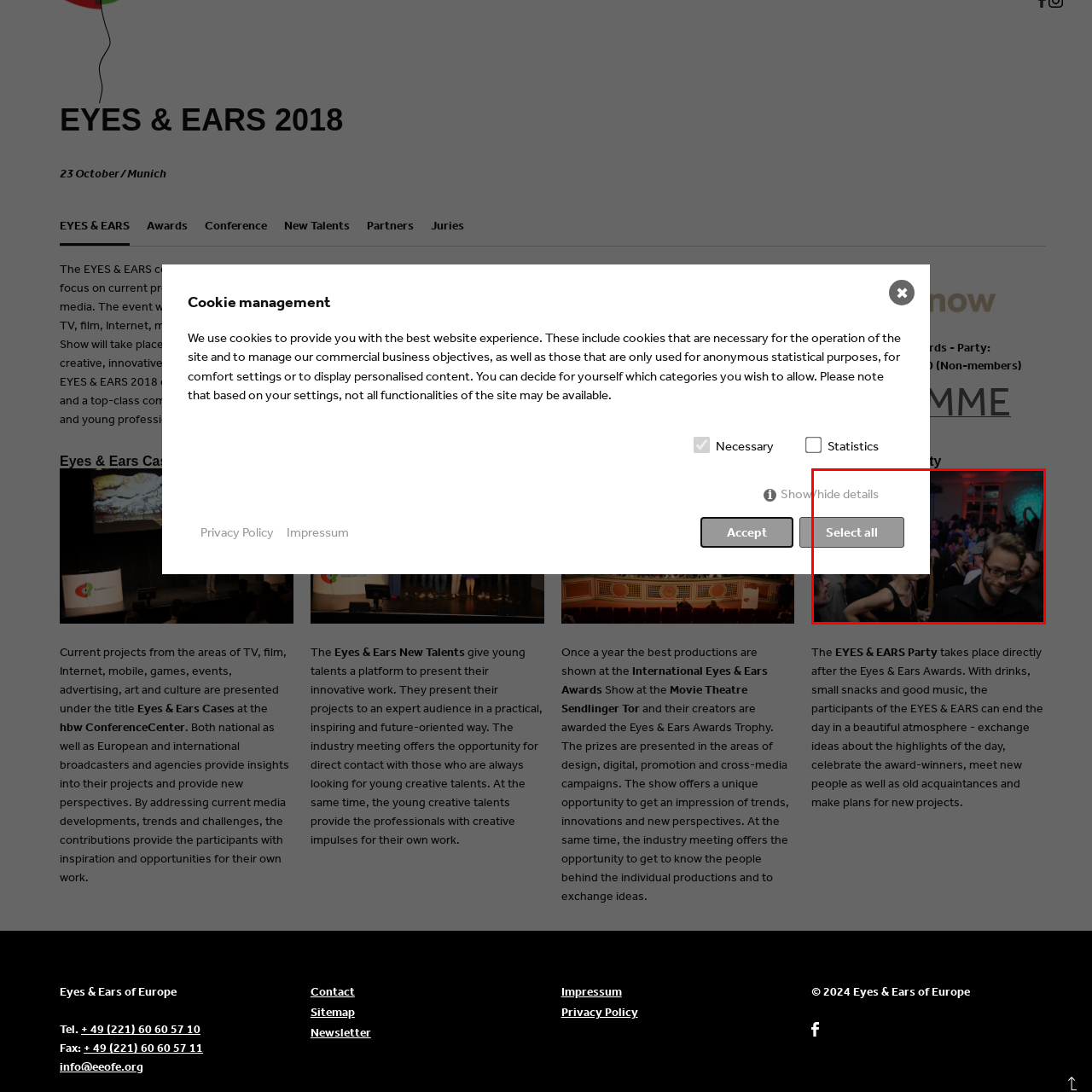Inspect the image bordered in red and answer the following question in detail, drawing on the visual content observed in the image:
What is the atmosphere of the party scene?

The soft, colorful lighting and the blurred figures around the man in the foreground suggest a crowded and lively atmosphere, which is further reinforced by the caption's description of the scene as 'festive' and 'celebratory'.